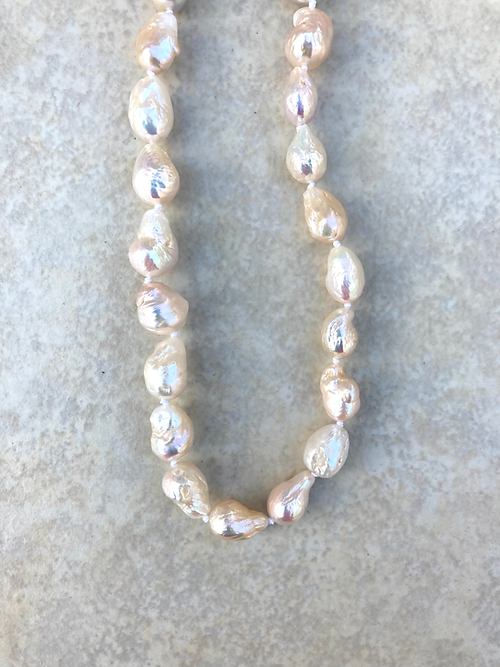Use a single word or phrase to answer the question:
What type of clasp secures the necklace?

Gold-filled lobster clasp